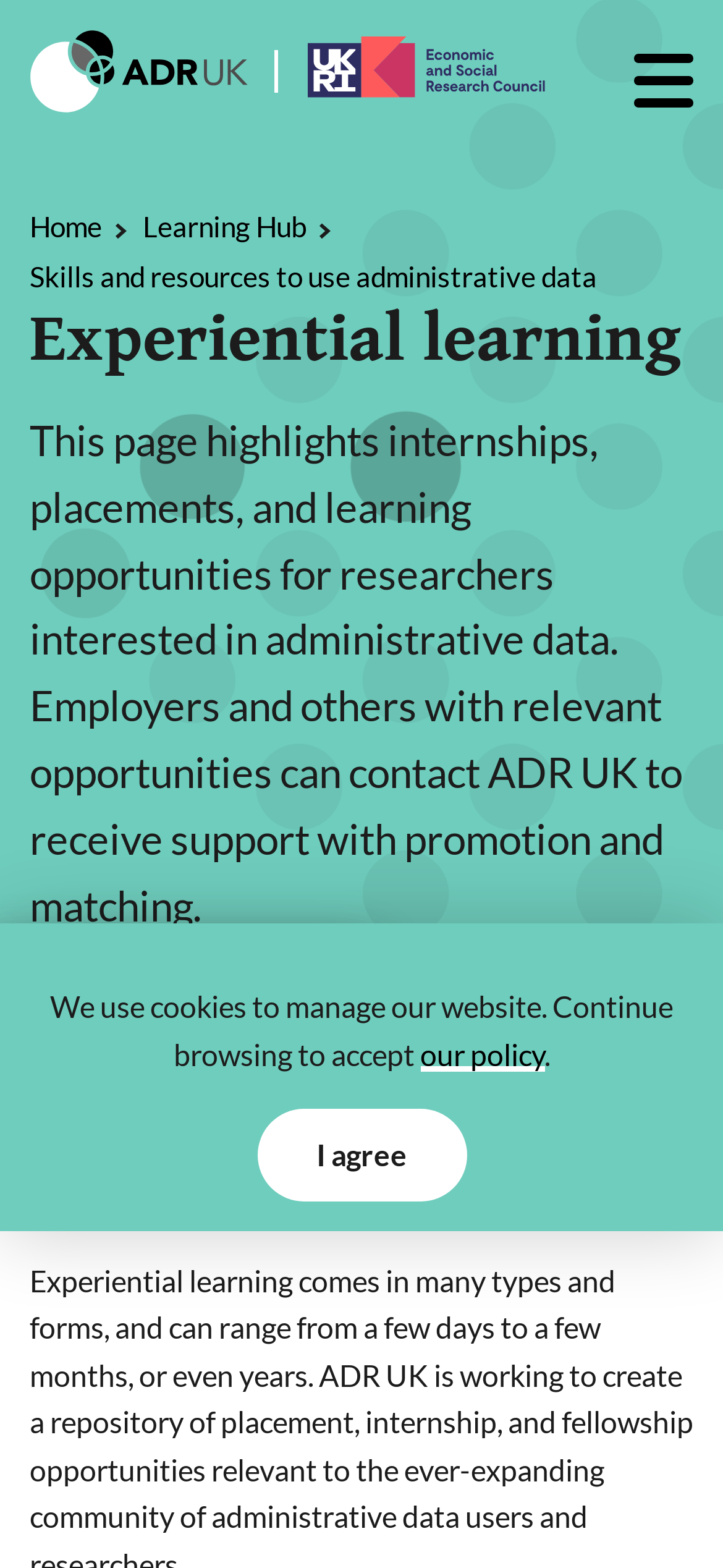Please provide a comprehensive response to the question based on the details in the image: How many elements are in the top navigation bar?

The top navigation bar contains three elements: 'ADR UK - Data driven change', 'Home', and 'Learning Hub'. These elements are likely navigation links to other parts of the website.